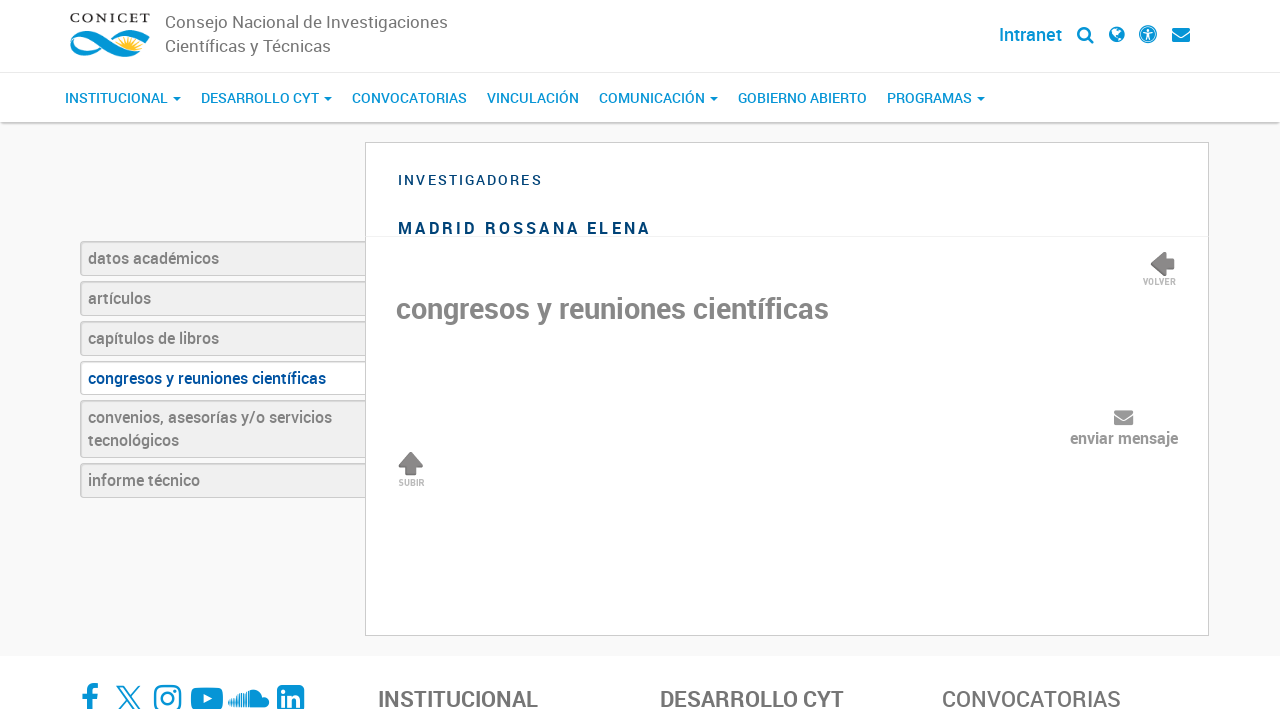Is there a way to send a message?
Look at the image and answer the question with a single word or phrase.

yes